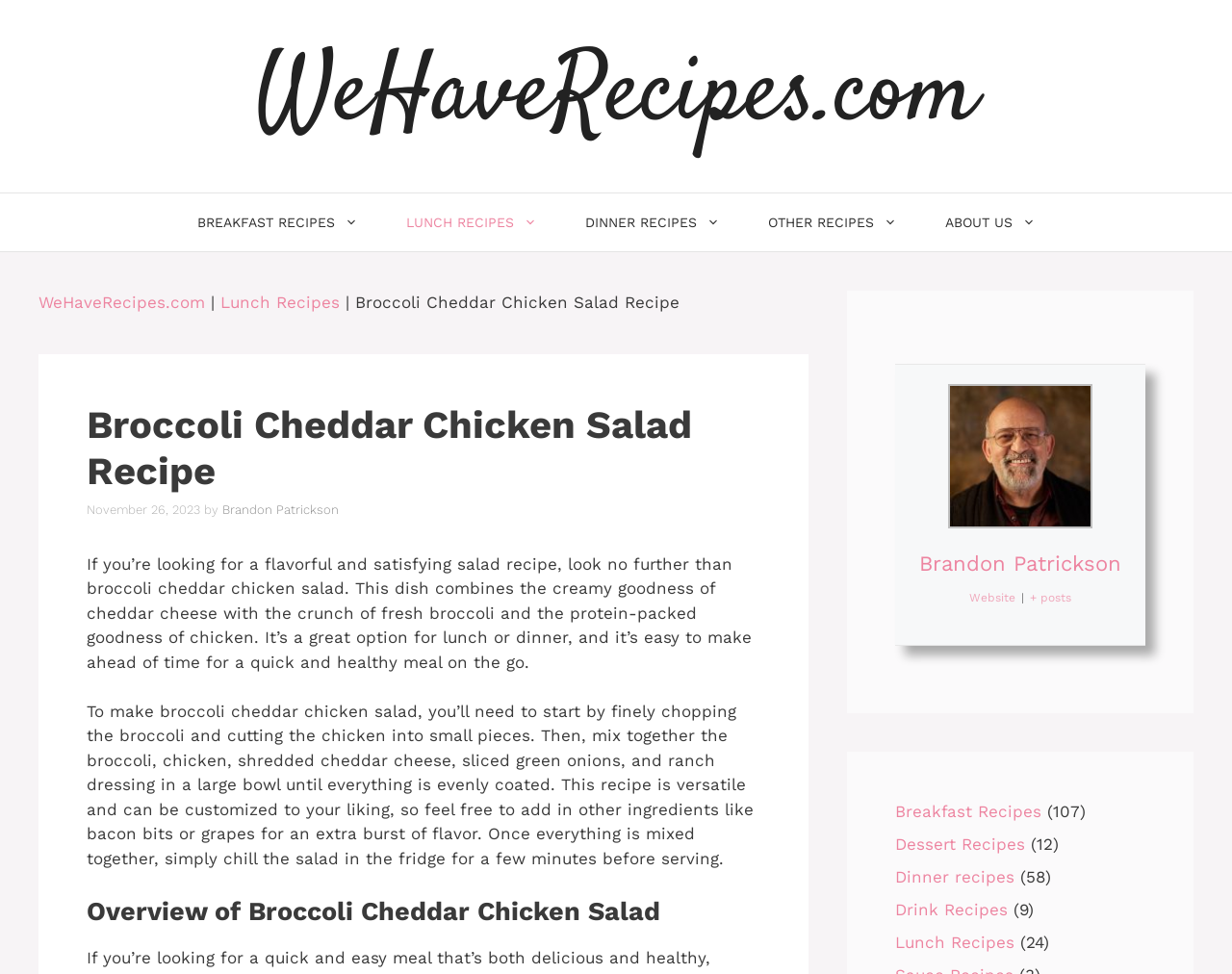What is the main ingredient in the broccoli cheddar chicken salad recipe?
Refer to the screenshot and respond with a concise word or phrase.

Broccoli